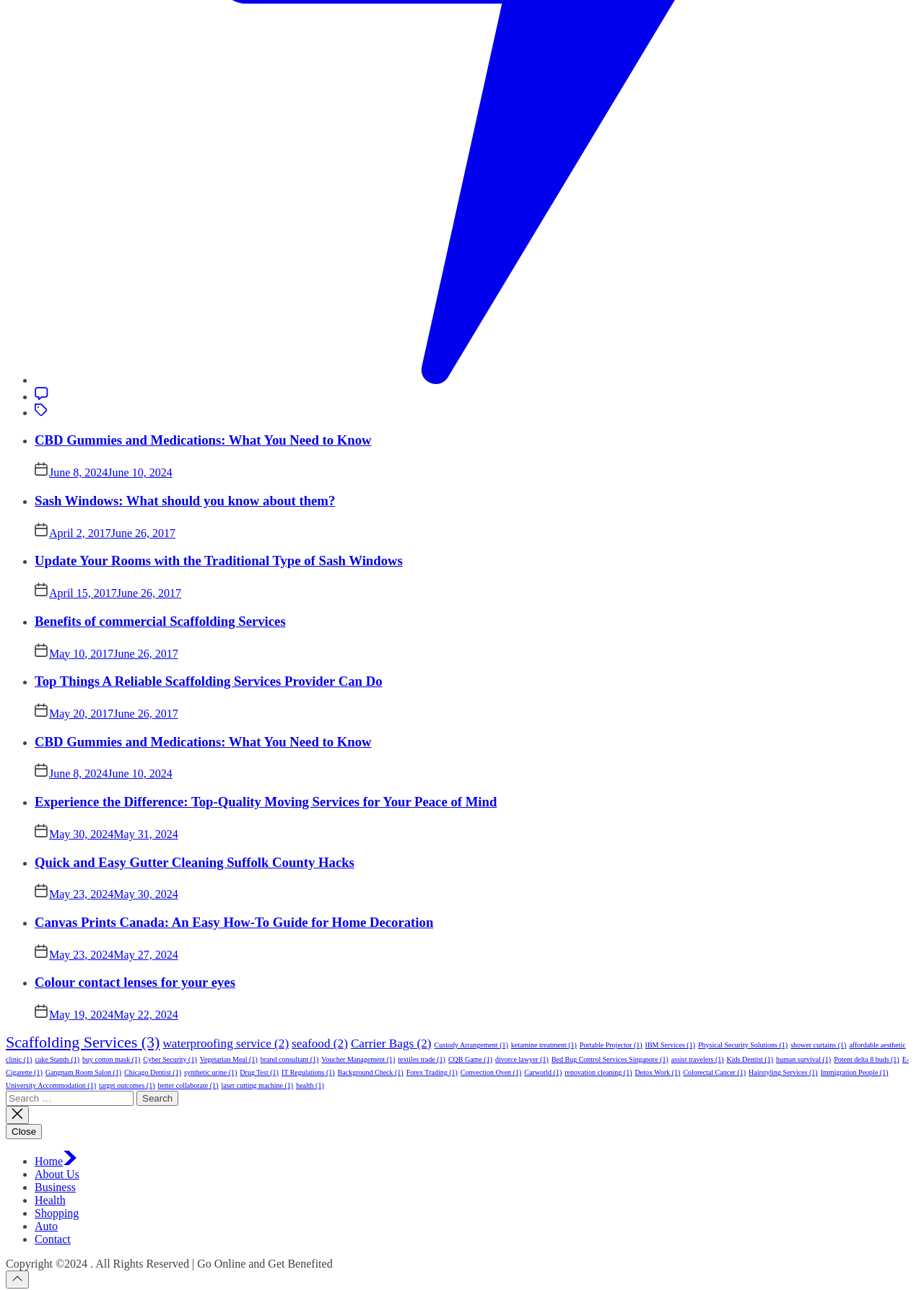Please identify the bounding box coordinates of the clickable region that I should interact with to perform the following instruction: "Check the 'ACCESS' information". The coordinates should be expressed as four float numbers between 0 and 1, i.e., [left, top, right, bottom].

None